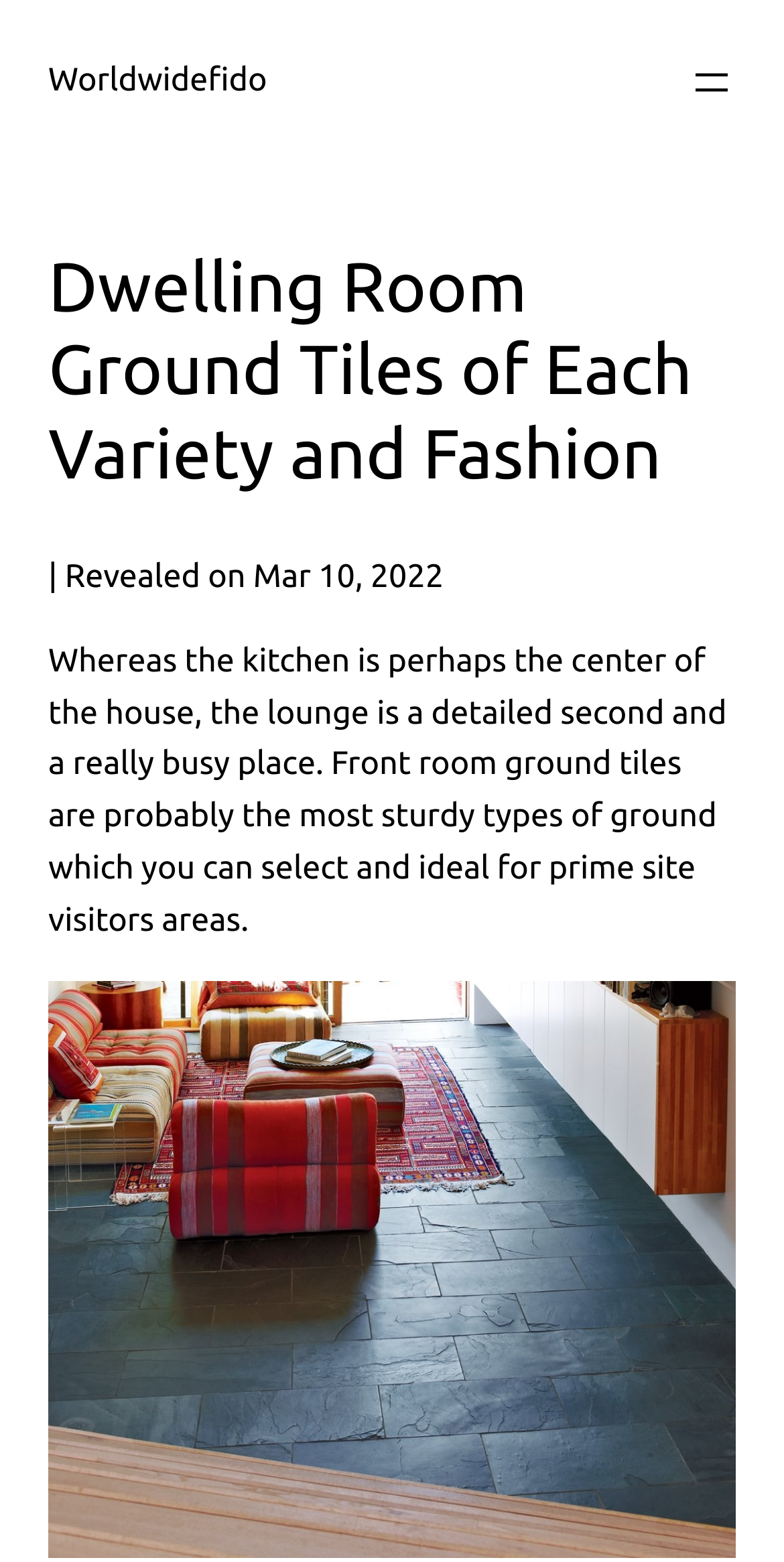Use a single word or phrase to answer this question: 
What type of content is below the article text?

An image